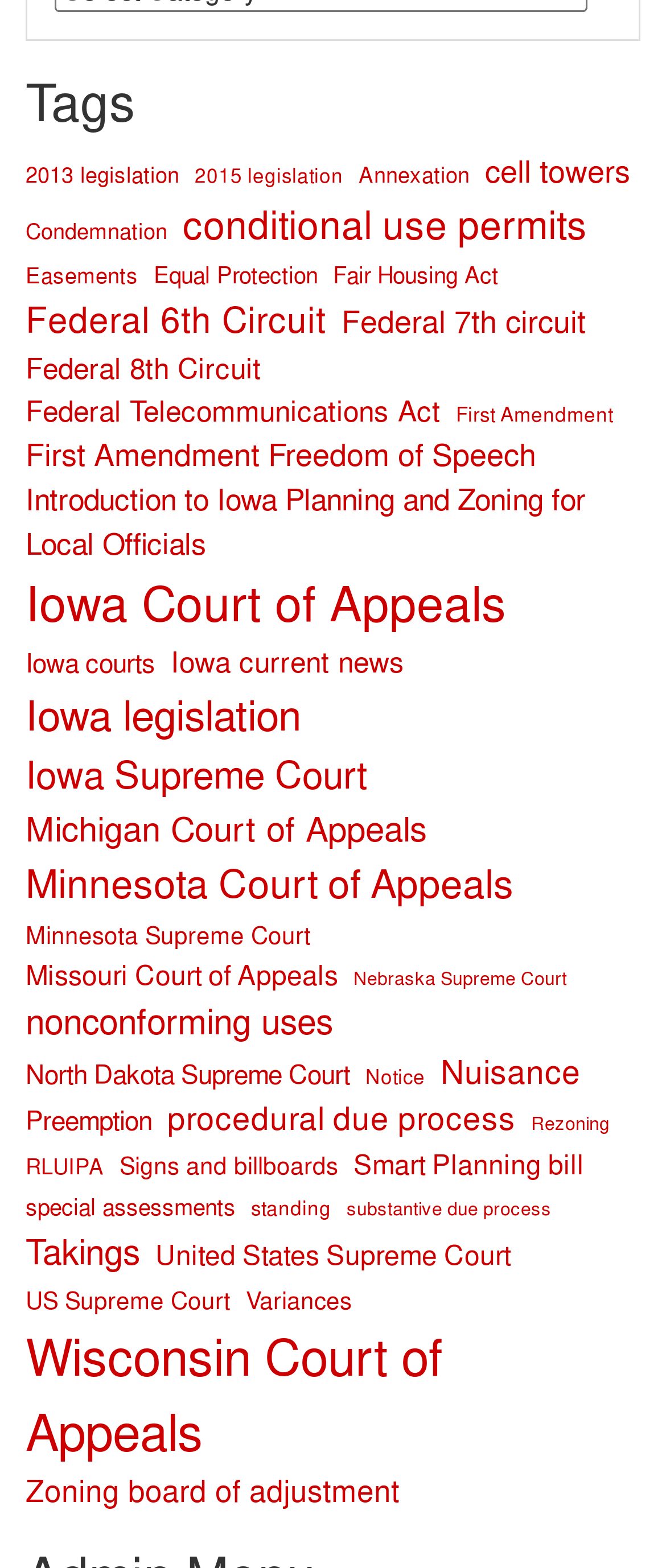What is the last topic listed on the webpage?
Refer to the screenshot and answer in one word or phrase.

Zoning board of adjustment